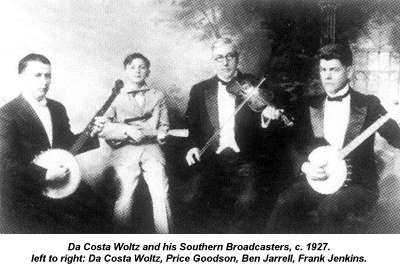Please provide a brief answer to the following inquiry using a single word or phrase:
How many musicians are in the photograph?

Four